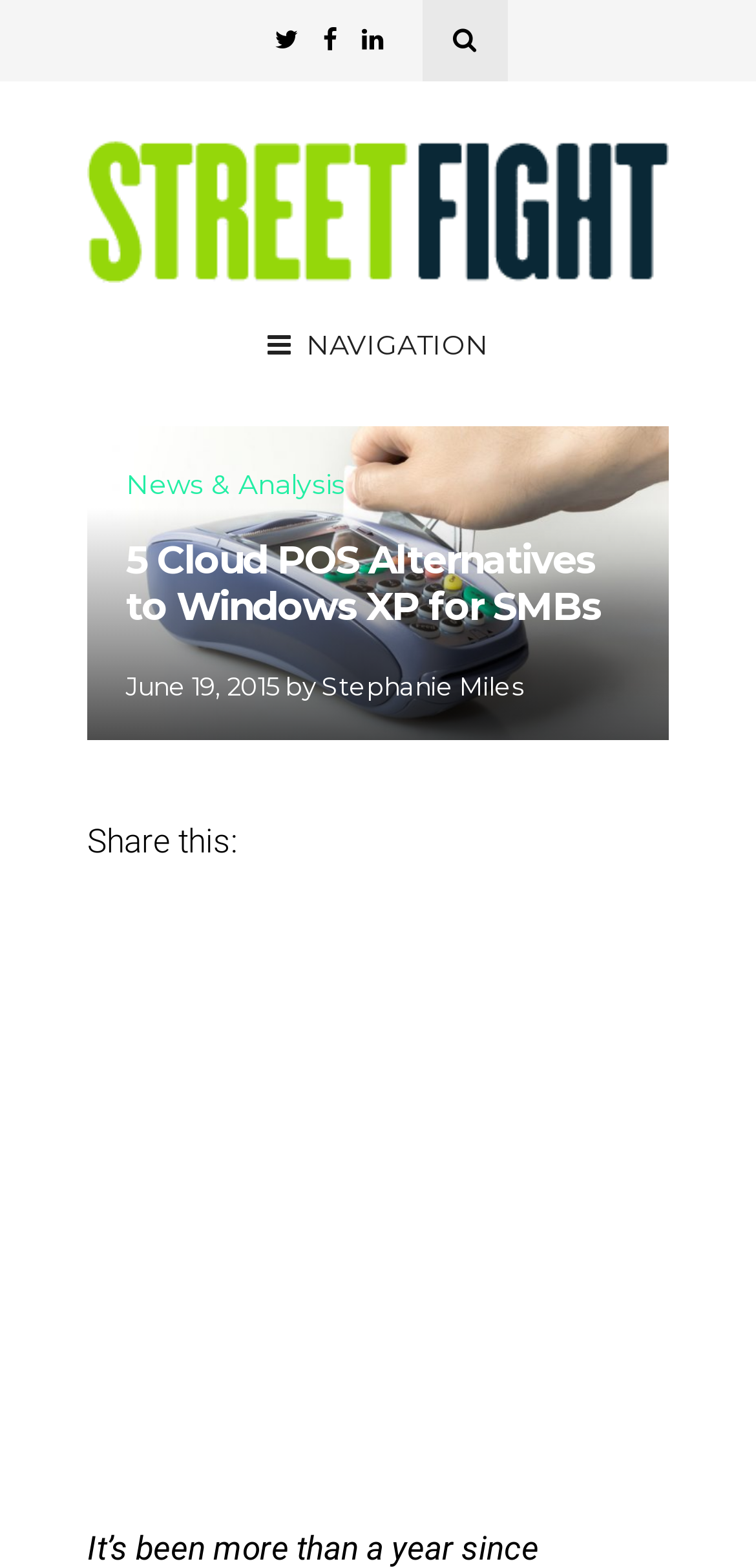Locate the bounding box coordinates of the UI element described by: "Stephanie Miles". The bounding box coordinates should consist of four float numbers between 0 and 1, i.e., [left, top, right, bottom].

[0.426, 0.428, 0.692, 0.448]